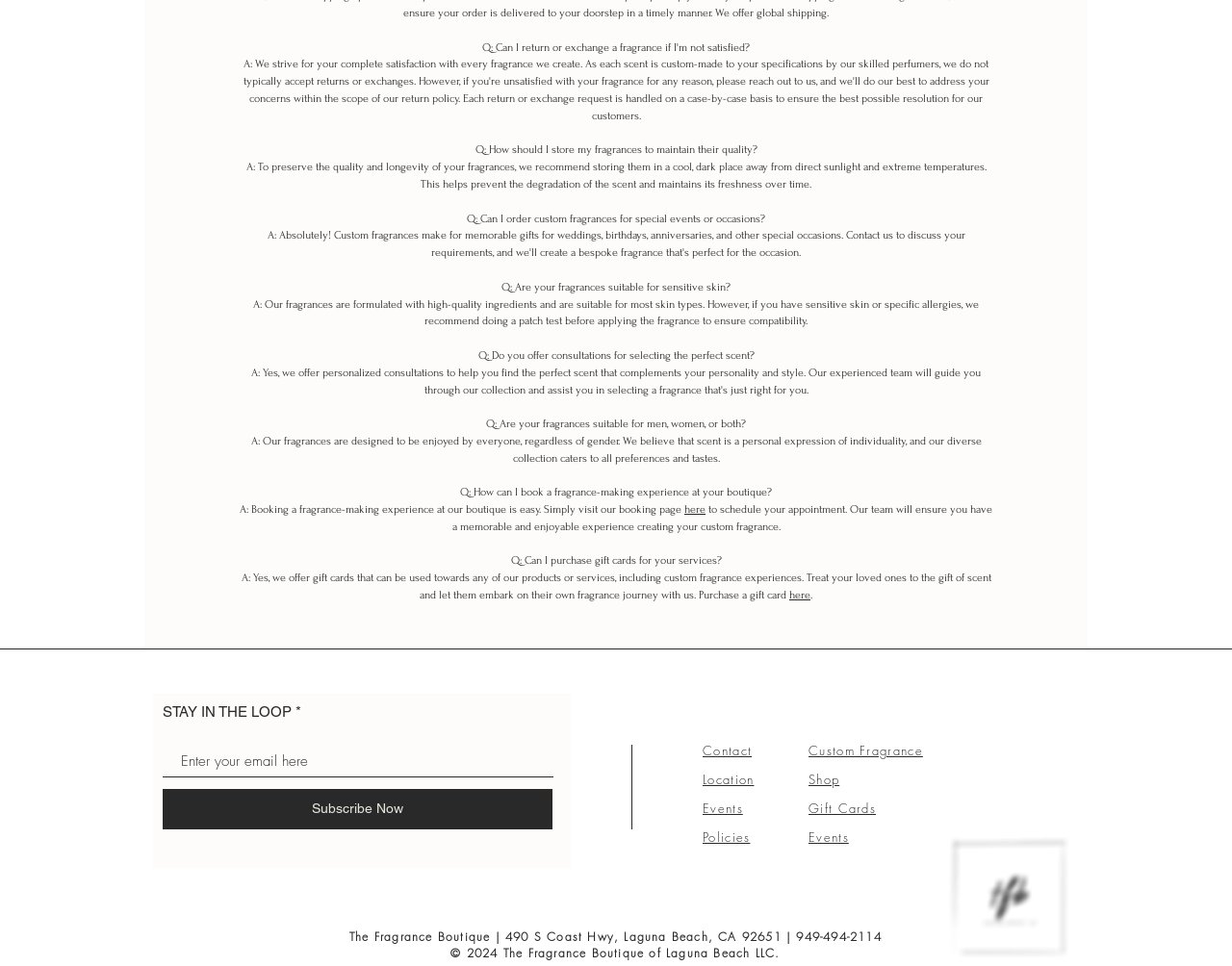Identify the bounding box coordinates necessary to click and complete the given instruction: "Click the 'Contact' link".

[0.57, 0.768, 0.61, 0.786]